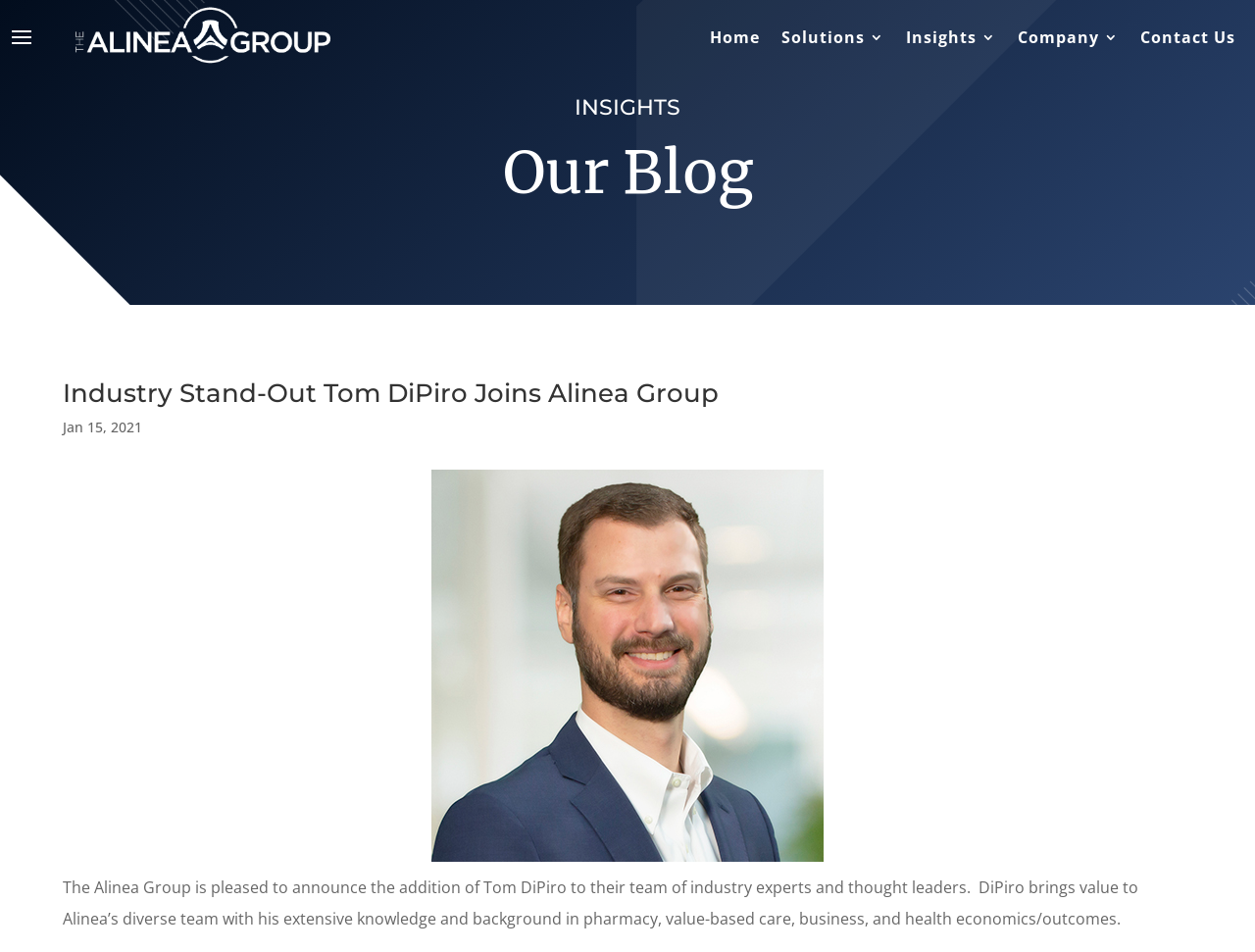Given the element description: "Contact Us", predict the bounding box coordinates of the UI element it refers to, using four float numbers between 0 and 1, i.e., [left, top, right, bottom].

[0.909, 0.0, 0.984, 0.078]